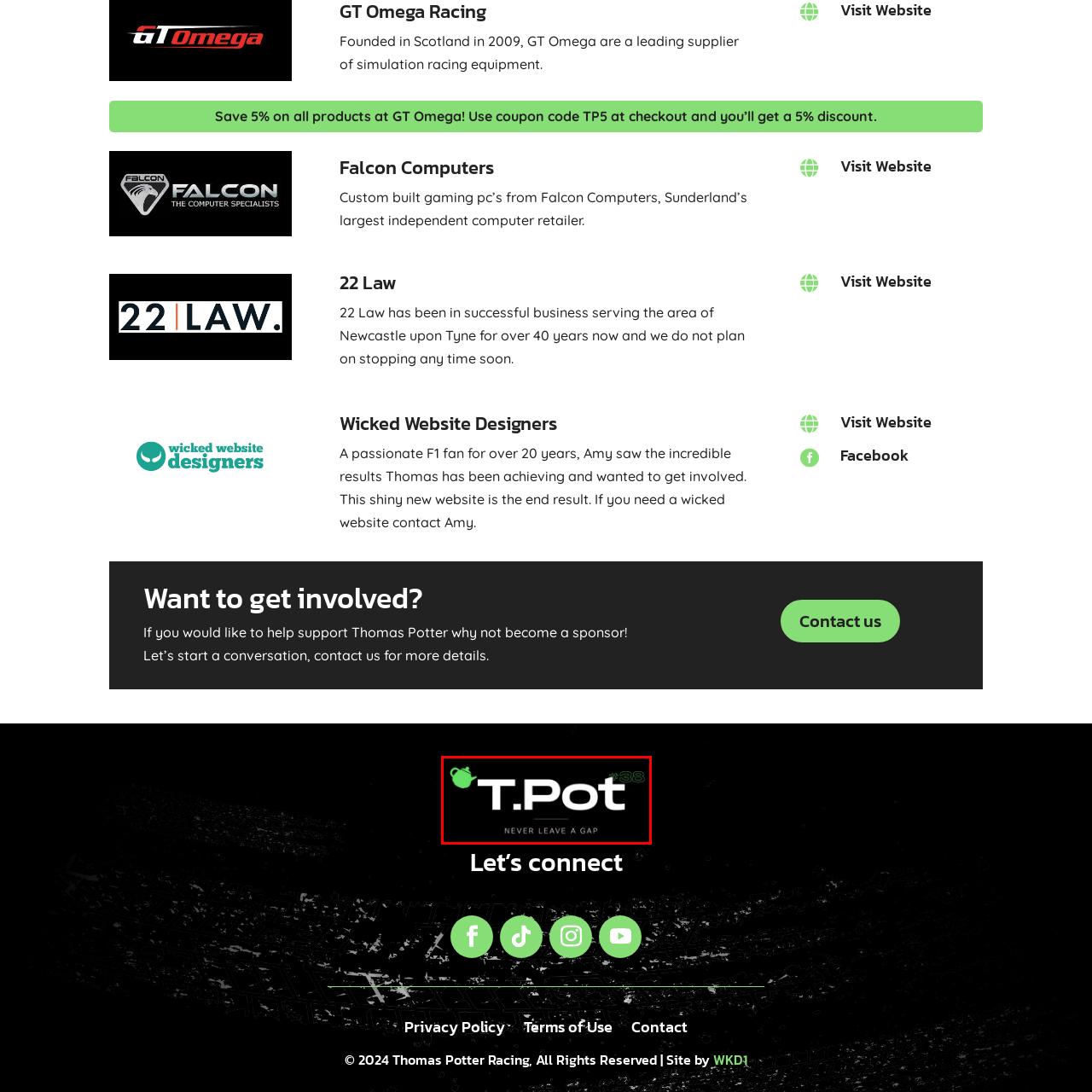Elaborate on the image contained within the red outline, providing as much detail as possible.

The image features a logo for "T.Pot #38," prominently displayed against a black background. The logo includes a stylized green teapot icon, which adds a playful touch to the branding. Below the name, the slogan "NEVER LEAVE A GAP" reinforces the brand's commitment to excellence or thoroughness in its offerings. This design is visually appealing and effectively conveys a modern, engaging identity, likely appealing to a diverse audience interested in innovative concepts or products.